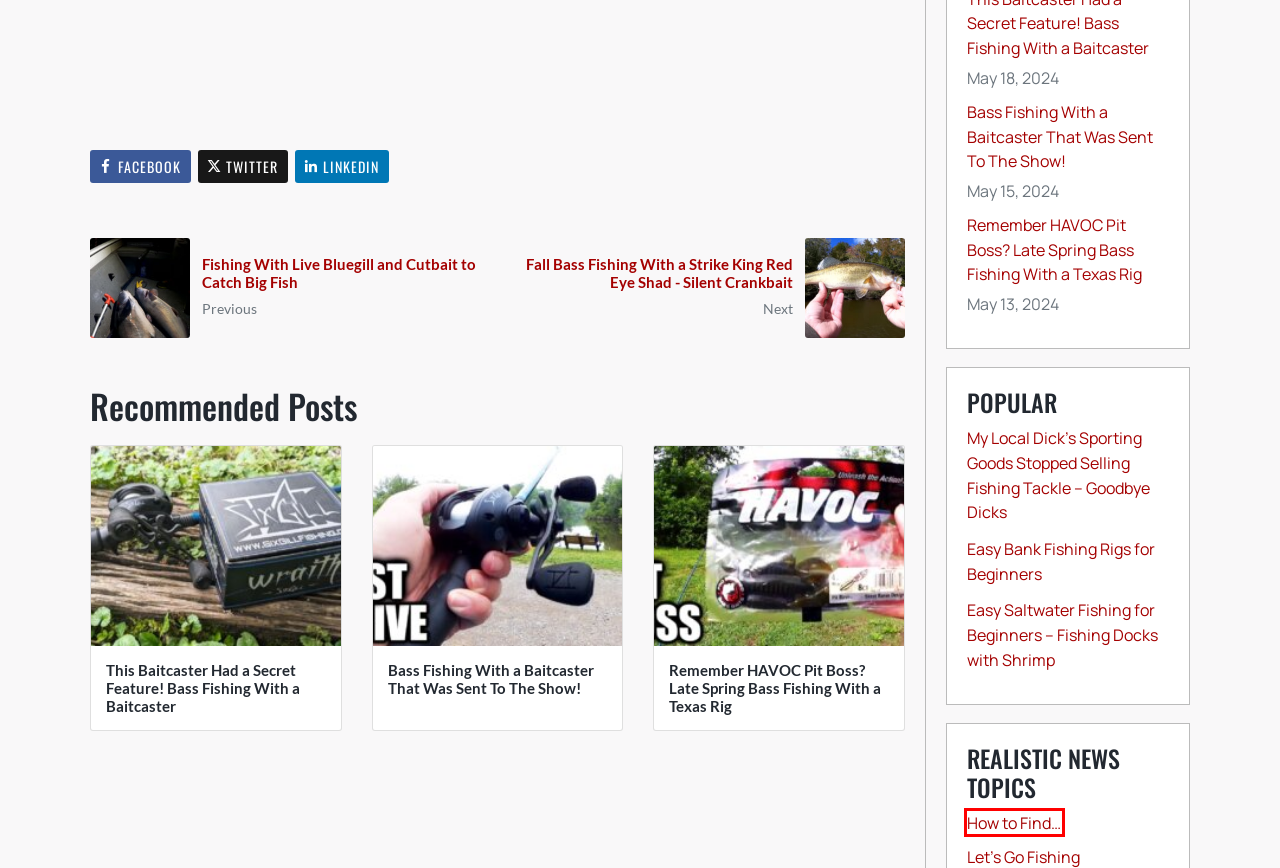You are given a screenshot of a webpage with a red rectangle bounding box around an element. Choose the best webpage description that matches the page after clicking the element in the bounding box. Here are the candidates:
A. Fall Bass Fishing With a Strike King Red Eye Shad - Silent Crankbait - Realistic Fishing
B. Learn to Fish | Keep It Realistic - Realistic Fishing
C. Bass Fishing With a Baitcaster That Was Sent To The Show! - Realistic Fishing
D. Contact - Realistic Fishing
E. Easy Bank Fishing Rigs For Beginners - Realistic Fishing
F. How to Find... - Realistic Fishing
G. Realistic YouTube News - Realistic Fishing
H. Remember HAVOC Pit Boss? Late Spring Bass Fishing With a Texas Rig - Realistic Fishing

F